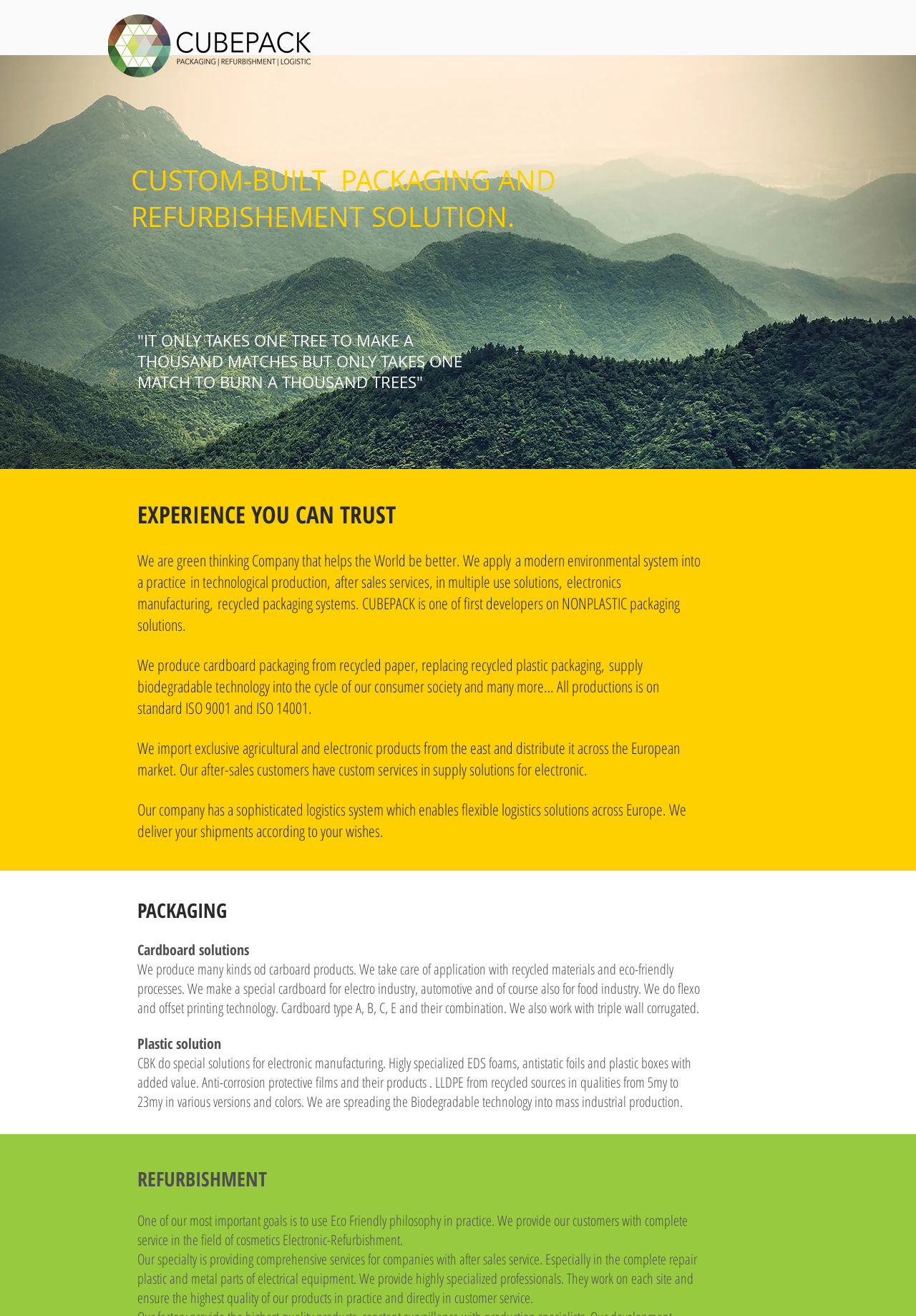What is the company's approach to refurbishment?
Answer with a single word or short phrase according to what you see in the image.

Eco Friendly philosophy